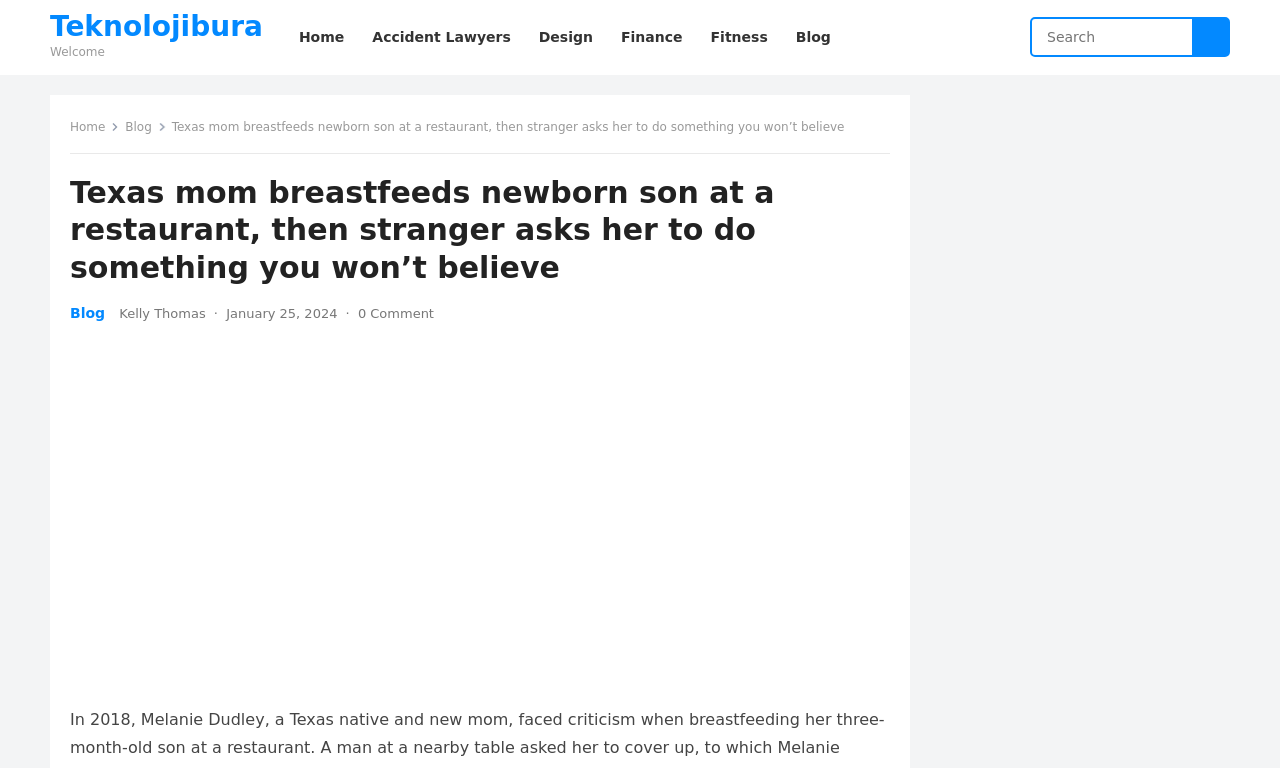Give the bounding box coordinates for the element described by: "Kelly Thomas".

[0.093, 0.399, 0.161, 0.418]